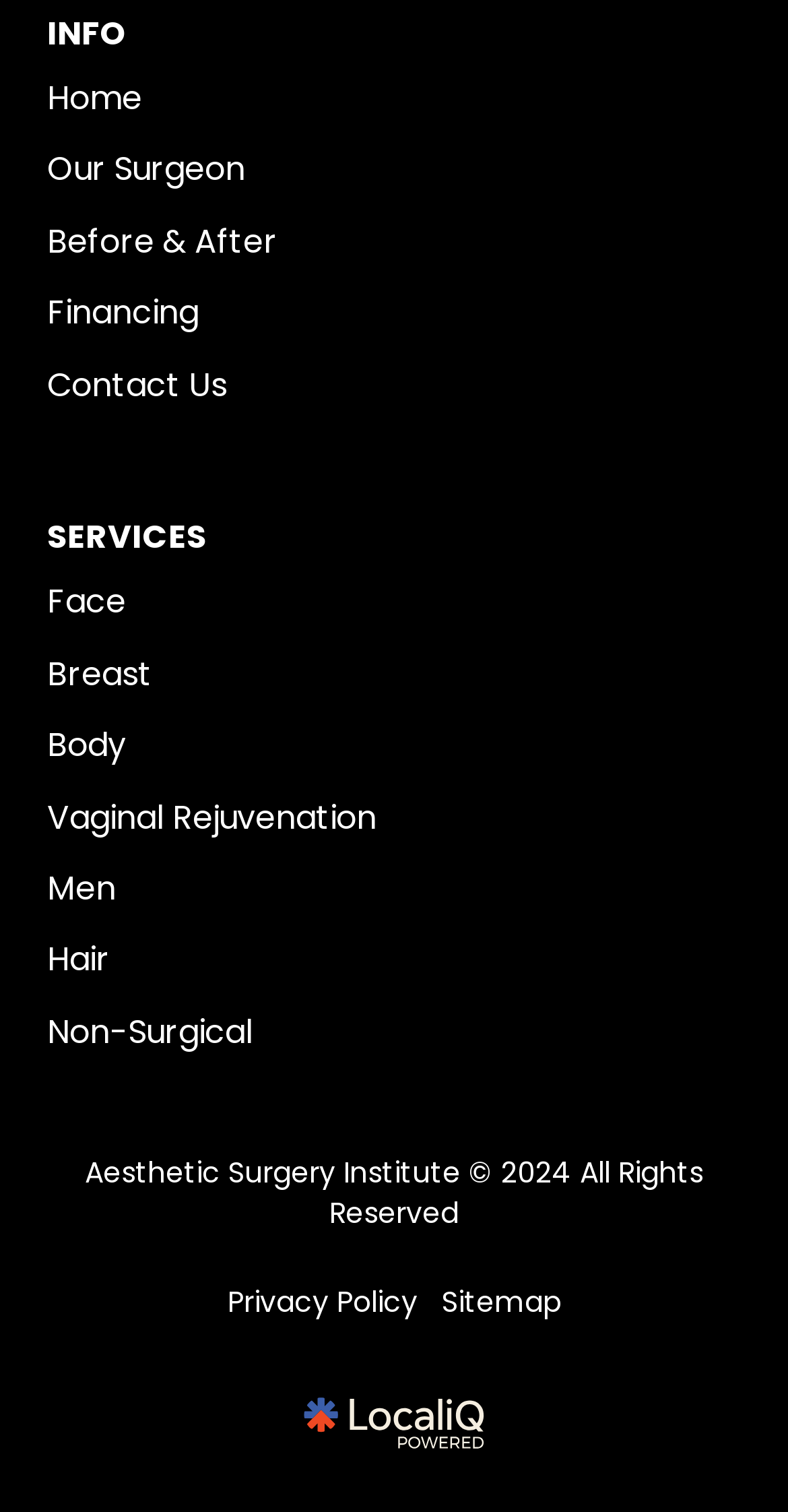Could you indicate the bounding box coordinates of the region to click in order to complete this instruction: "go to home page".

[0.06, 0.051, 0.181, 0.098]